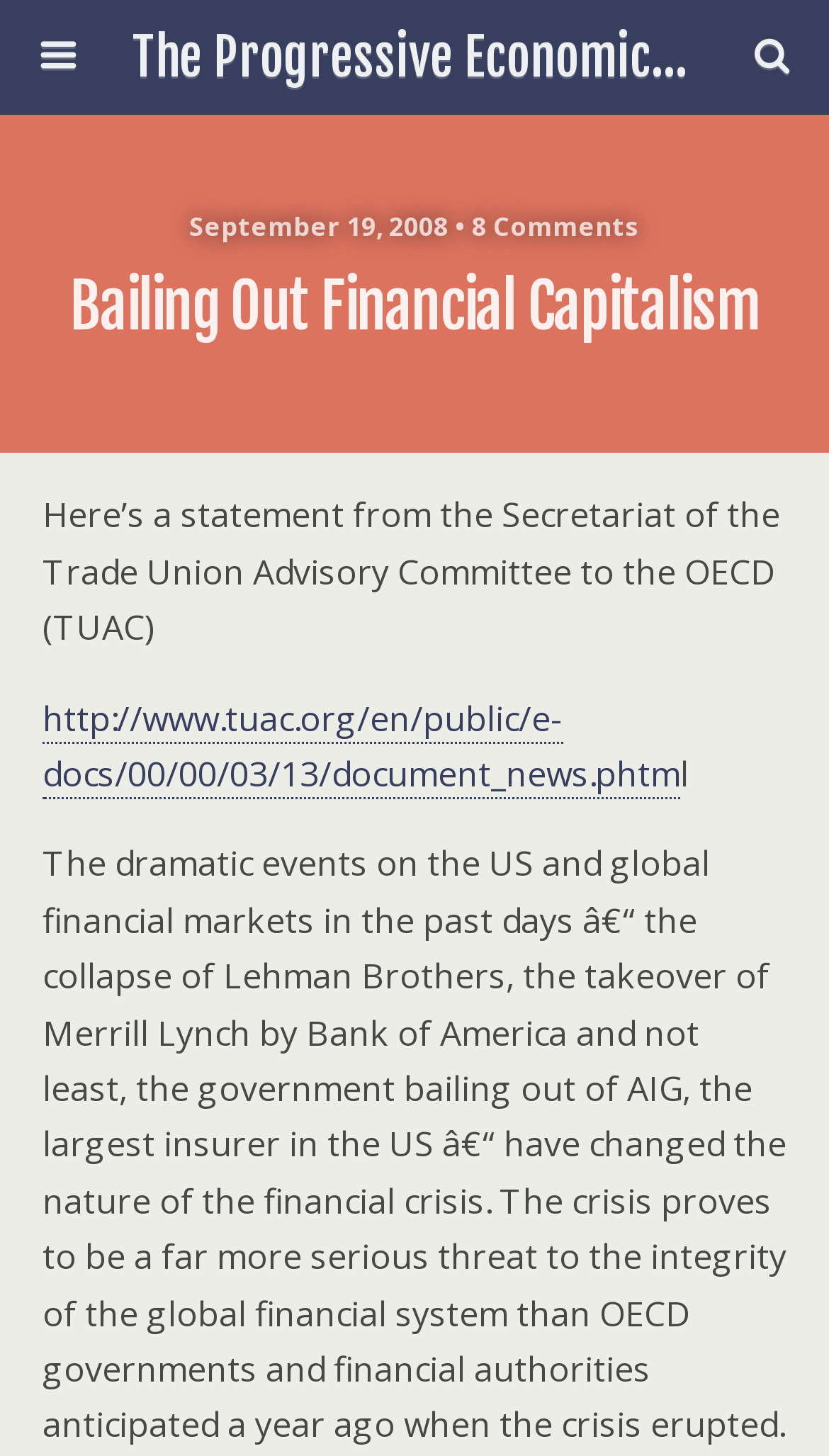Provide the bounding box coordinates of the UI element that matches the description: "The Progressive Economics Forum".

[0.16, 0.0, 0.84, 0.079]